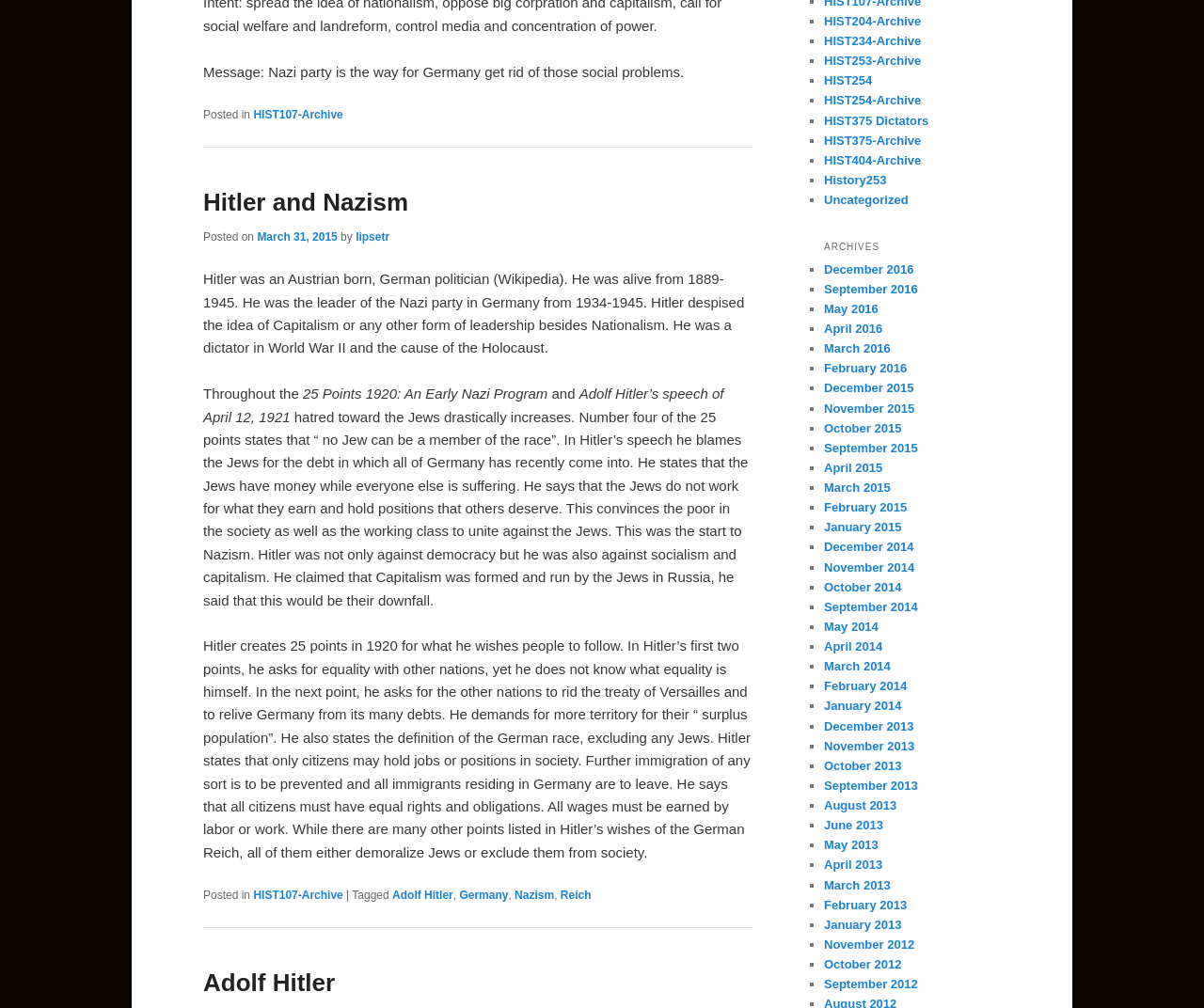Find the bounding box coordinates for the element that must be clicked to complete the instruction: "Click on the link 'Hitler and Nazism'". The coordinates should be four float numbers between 0 and 1, indicated as [left, top, right, bottom].

[0.169, 0.187, 0.339, 0.215]